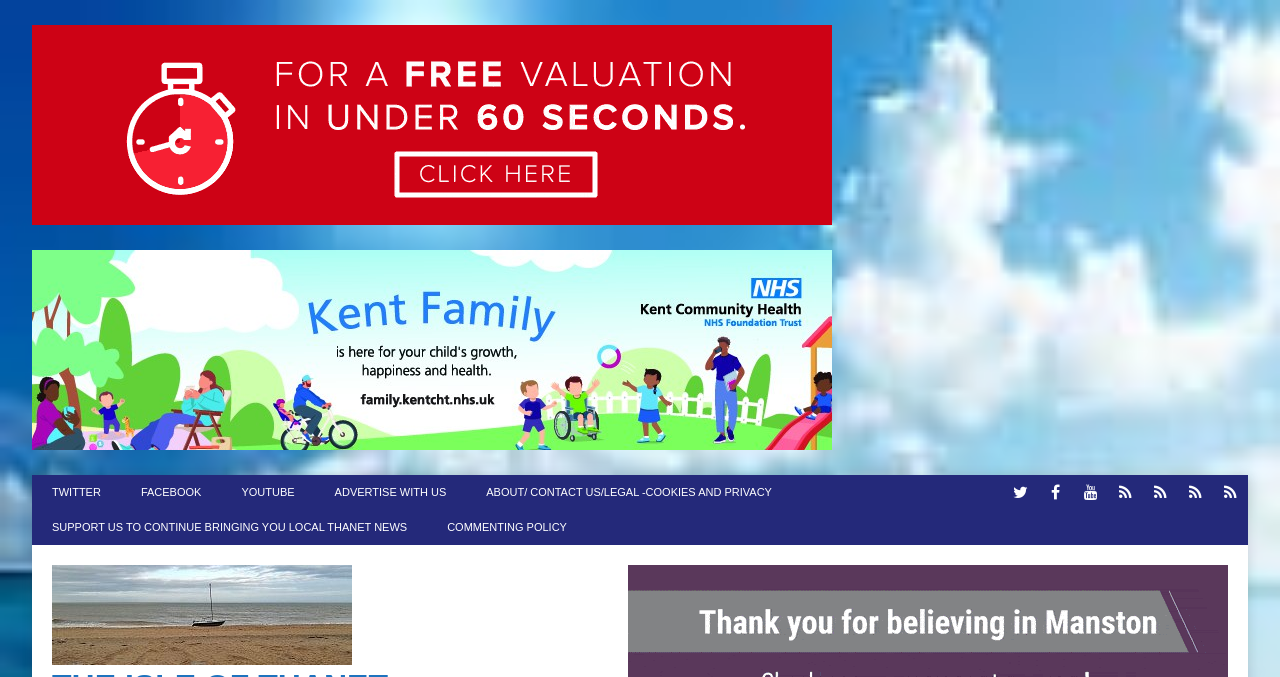How many links are present at the bottom of the webpage?
Answer the question with as much detail as you can, using the image as a reference.

The answer can be obtained by counting the number of links present at the bottom of the webpage. There are seven links, including 'TWITTER', 'FACEBOOK', 'YOUTUBE', 'ADVERTISE WITH US', 'ABOUT/ CONTACT US/LEGAL -COOKIES AND PRIVACY', 'SUPPORT US TO CONTINUE BRINGING YOU LOCAL THANET NEWS', and 'COMMENTING POLICY'.